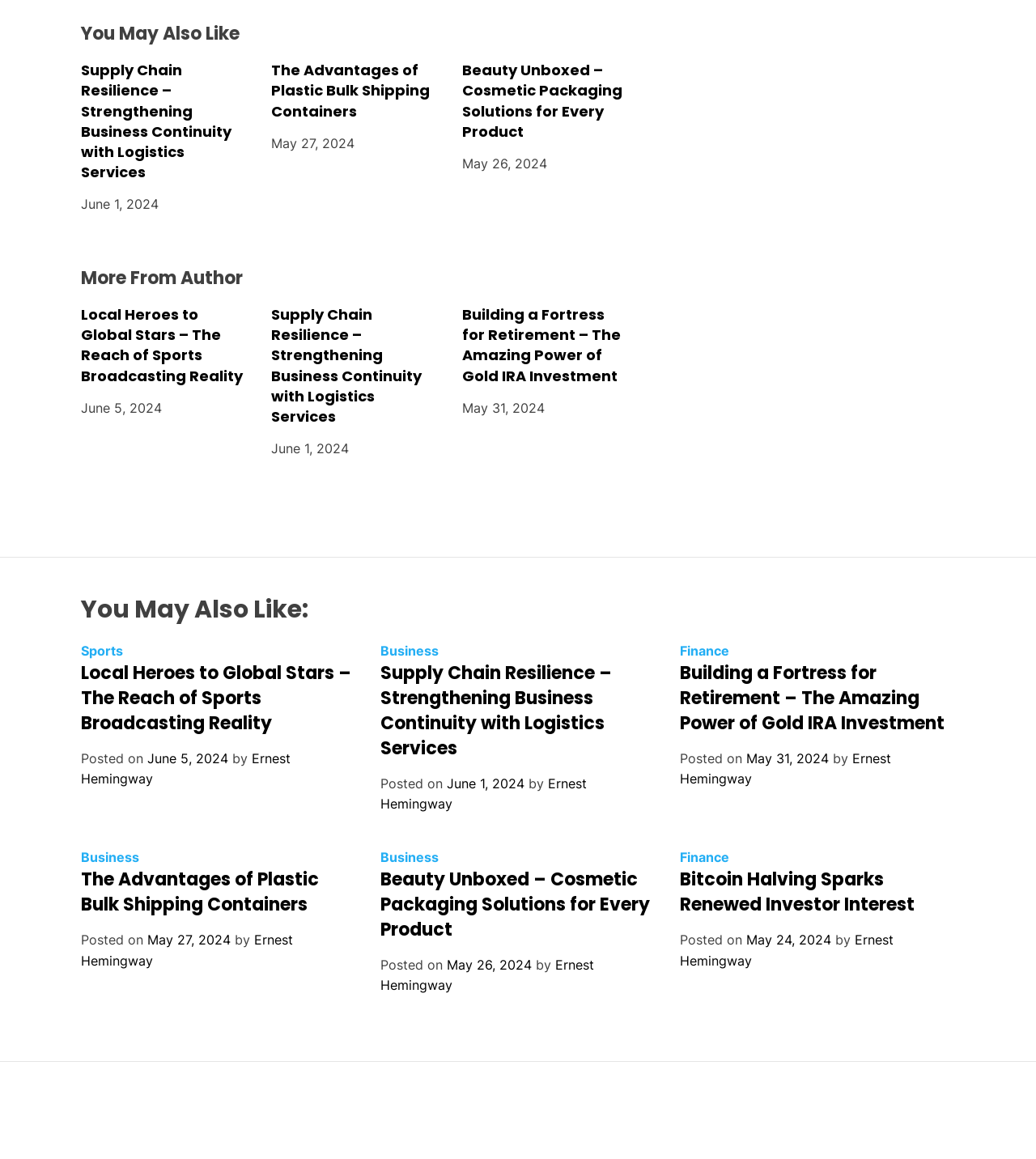Using the provided description: "Feeding Straight Corn", find the bounding box coordinates of the corresponding UI element. The output should be four float numbers between 0 and 1, in the format [left, top, right, bottom].

None